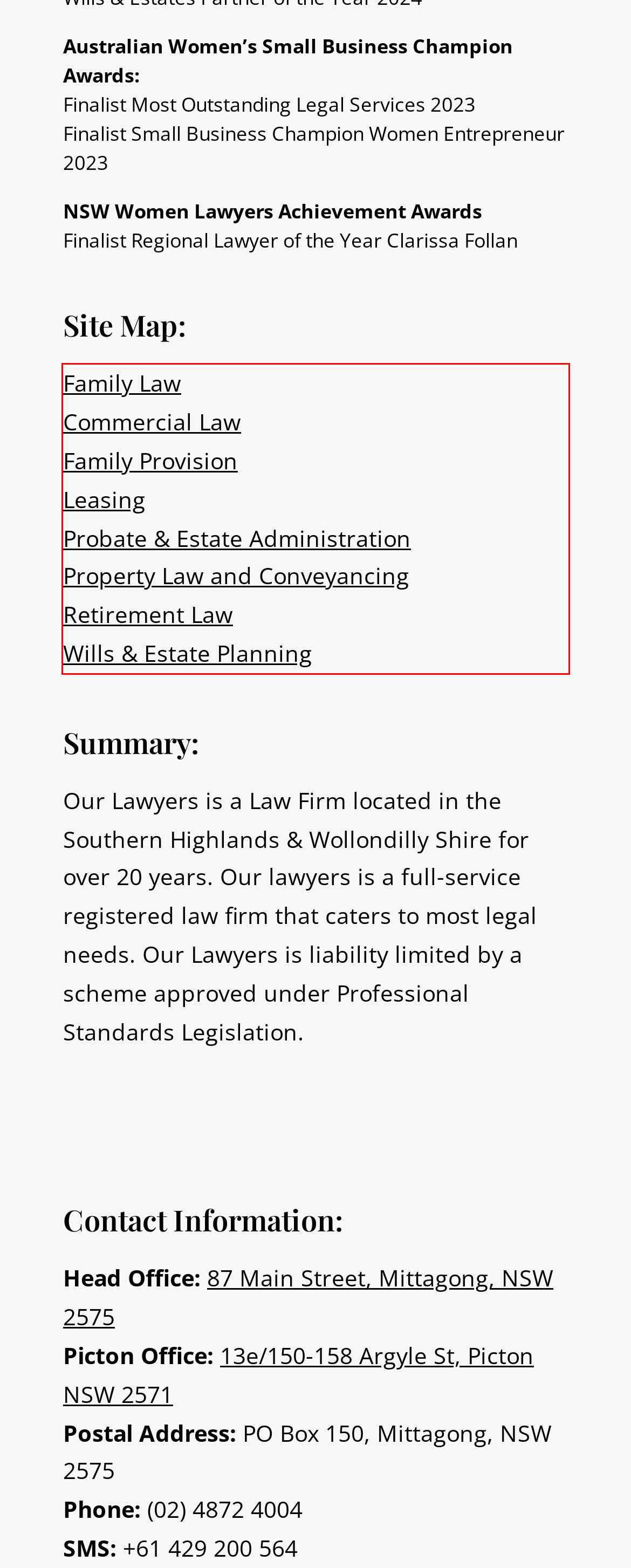Identify the red bounding box in the webpage screenshot and perform OCR to generate the text content enclosed.

Family Law Commercial Law Family Provision Leasing Probate & Estate Administration Property Law and Conveyancing Retirement Law Wills & Estate Planning